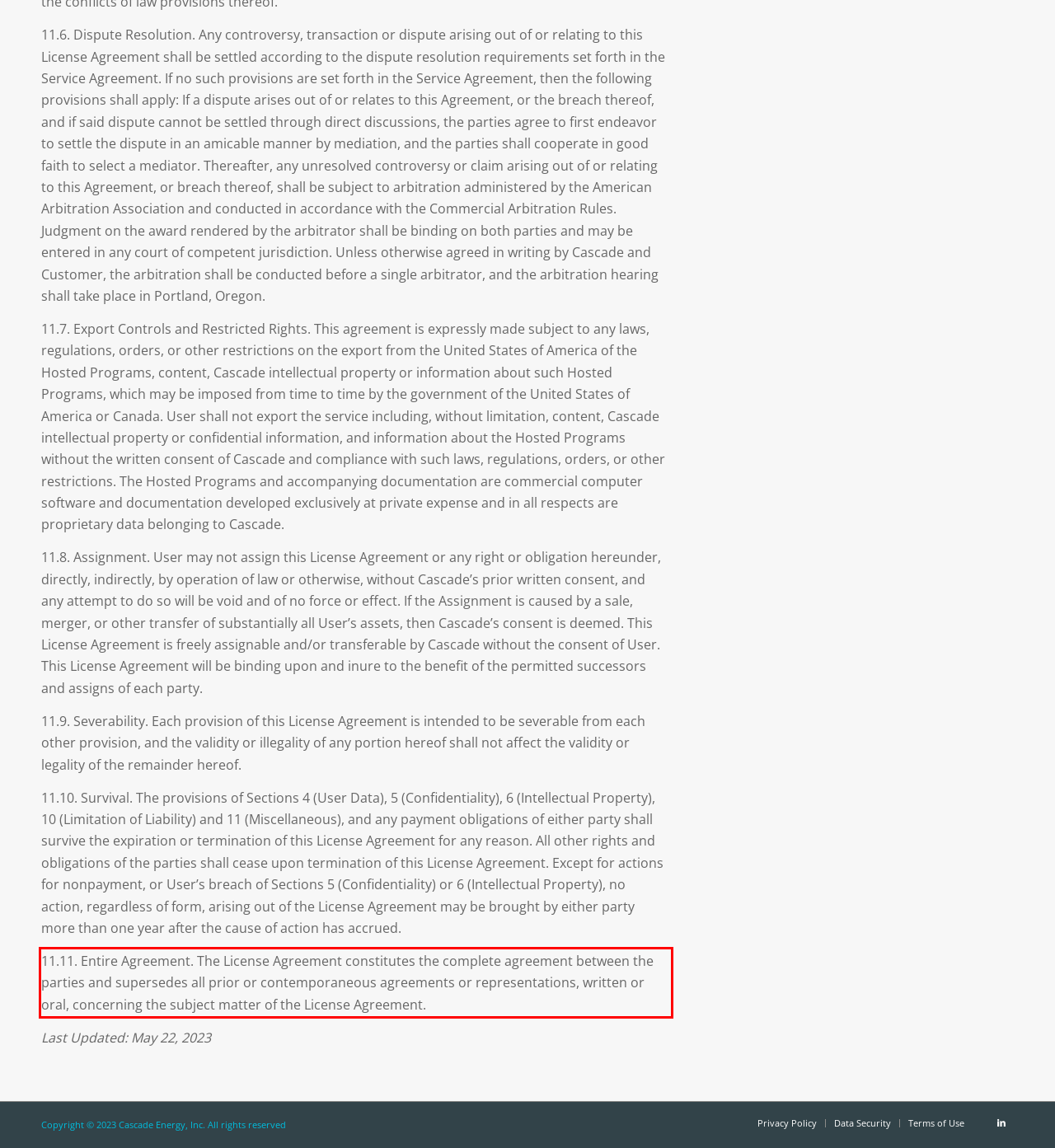Review the screenshot of the webpage and recognize the text inside the red rectangle bounding box. Provide the extracted text content.

11.11. Entire Agreement. The License Agreement constitutes the complete agreement between the parties and supersedes all prior or contemporaneous agreements or representations, written or oral, concerning the subject matter of the License Agreement.